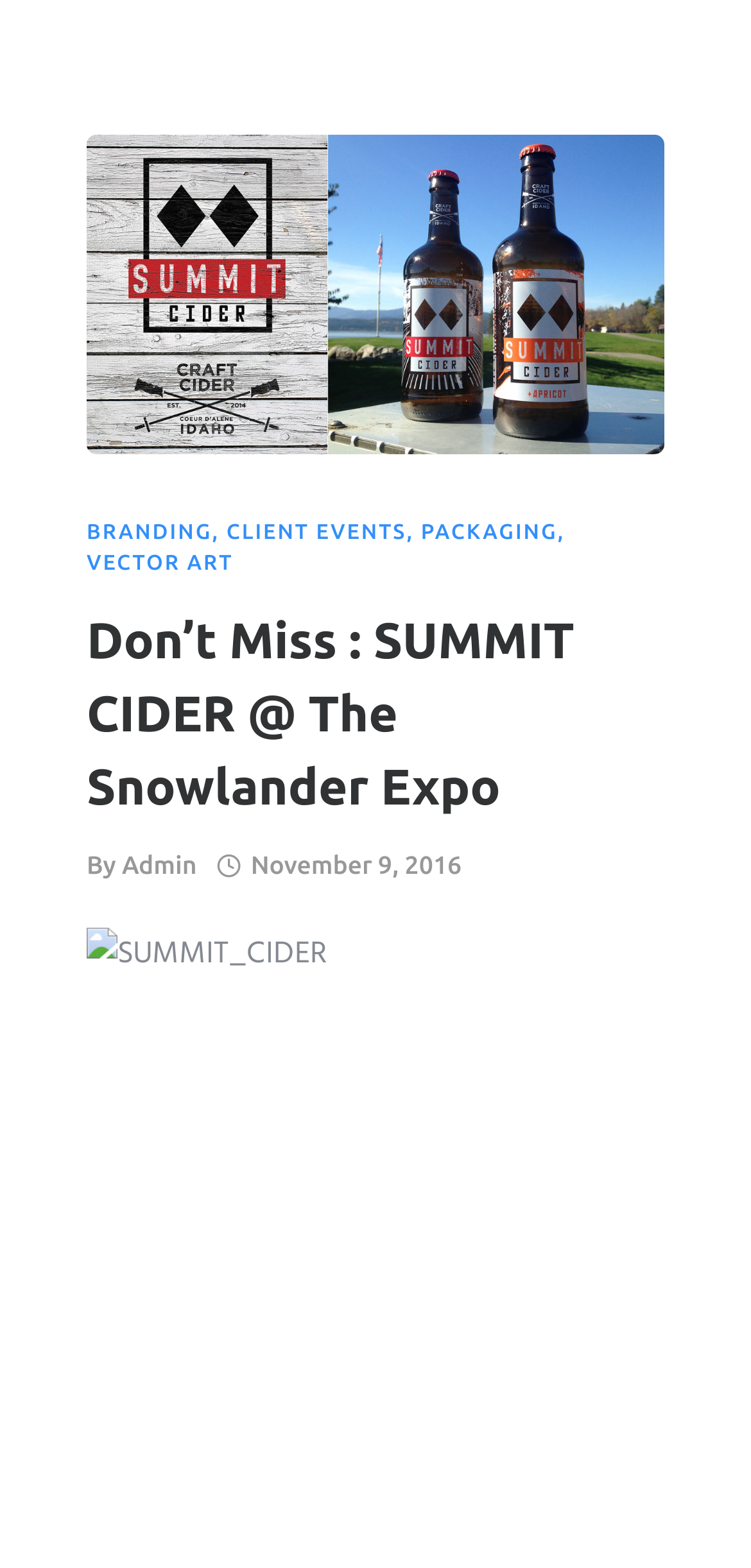Specify the bounding box coordinates (top-left x, top-left y, bottom-right x, bottom-right y) of the UI element in the screenshot that matches this description: admin

[0.162, 0.543, 0.262, 0.56]